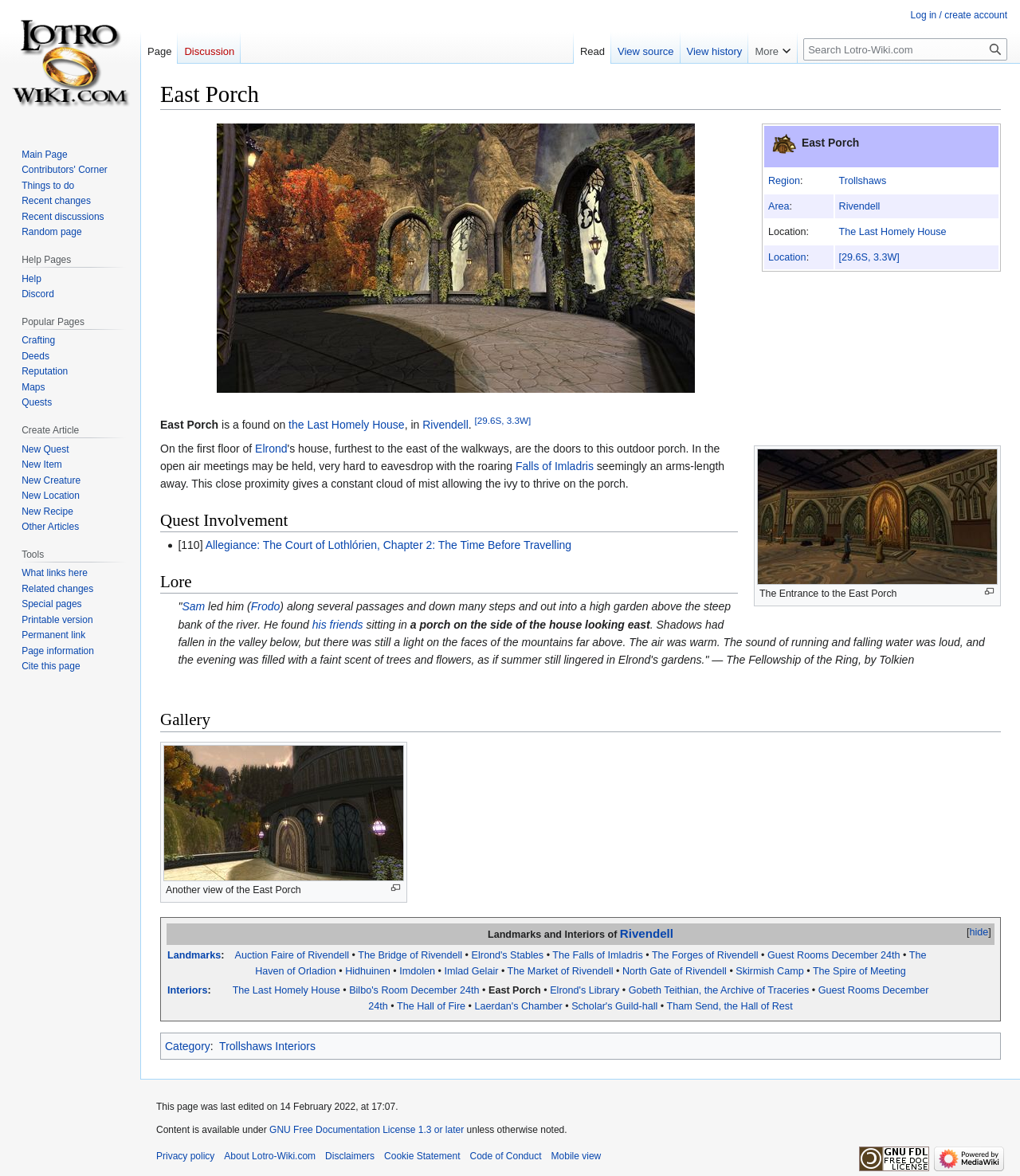Using the details in the image, give a detailed response to the question below:
What is the name of the porch?

The name of the porch can be found in the heading 'East Porch' at the top of the webpage, and it is also mentioned in the text 'East Porch is a found on the Last Homely House'.